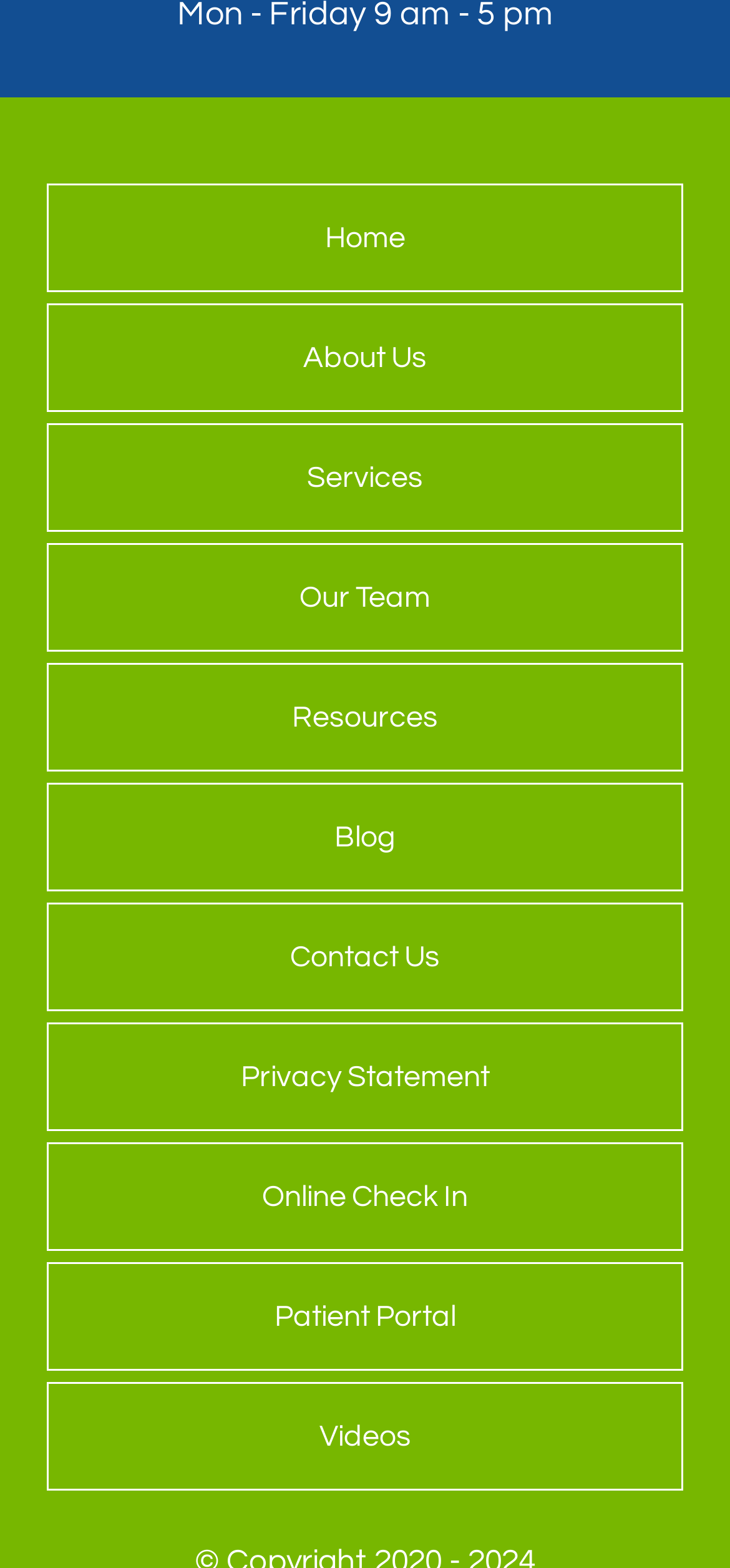Please identify the bounding box coordinates of the region to click in order to complete the given instruction: "contact us". The coordinates should be four float numbers between 0 and 1, i.e., [left, top, right, bottom].

[0.067, 0.577, 0.933, 0.644]